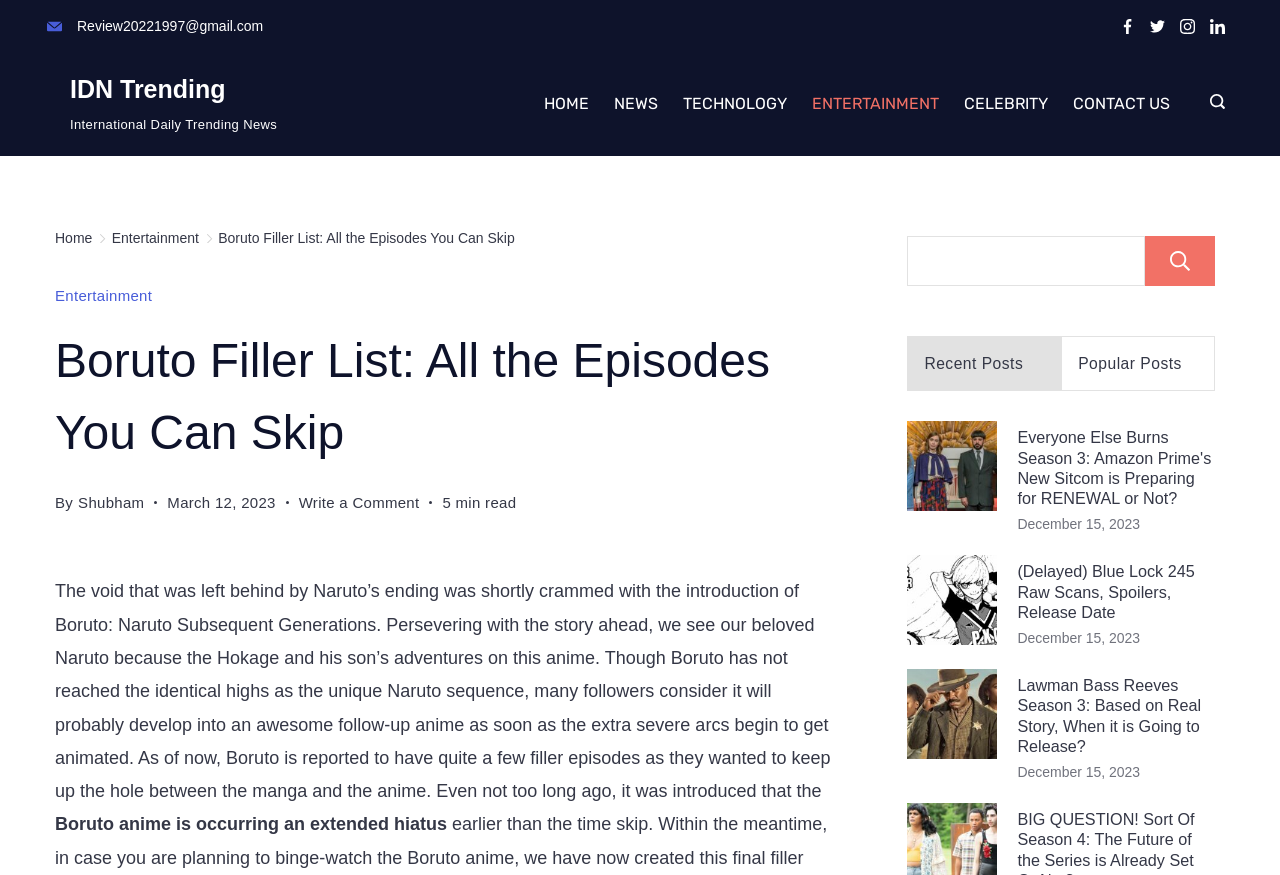Answer with a single word or phrase: 
What is the position of Naruto in the story?

Hokage